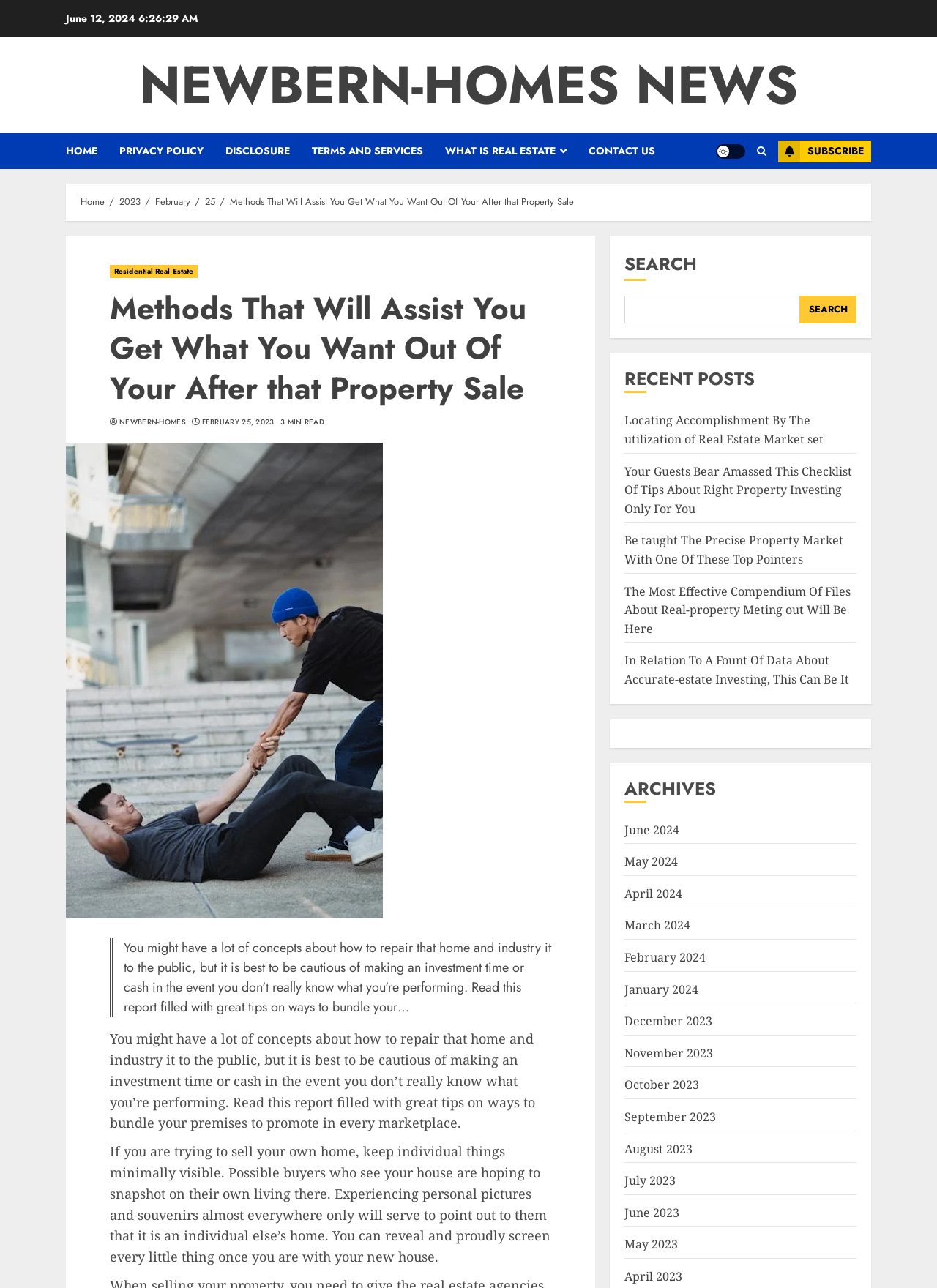Answer the question in one word or a short phrase:
What is the date of the current article?

June 12, 2024